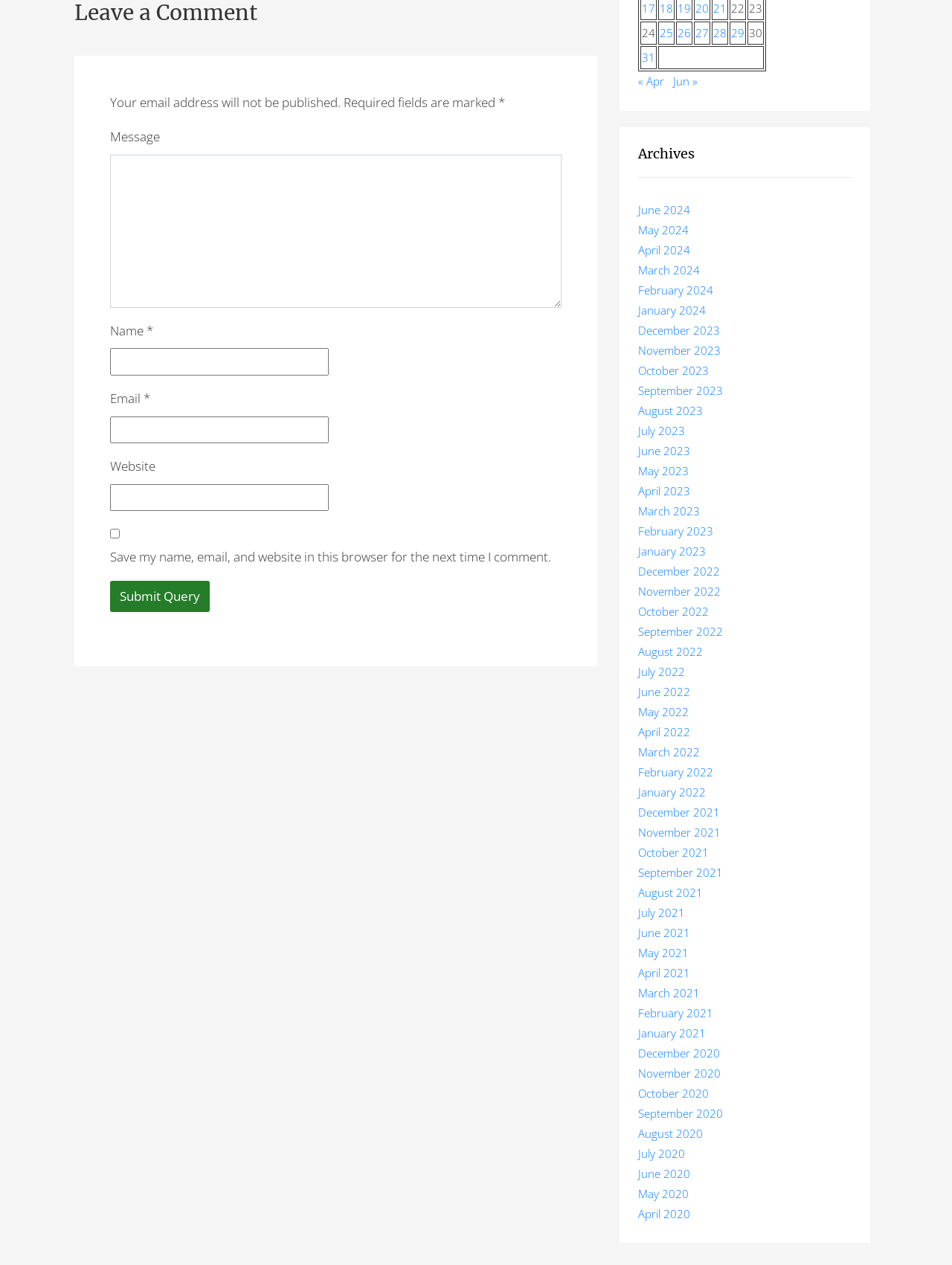Please identify the bounding box coordinates of the element's region that needs to be clicked to fulfill the following instruction: "Enter your message". The bounding box coordinates should consist of four float numbers between 0 and 1, i.e., [left, top, right, bottom].

[0.116, 0.122, 0.59, 0.243]